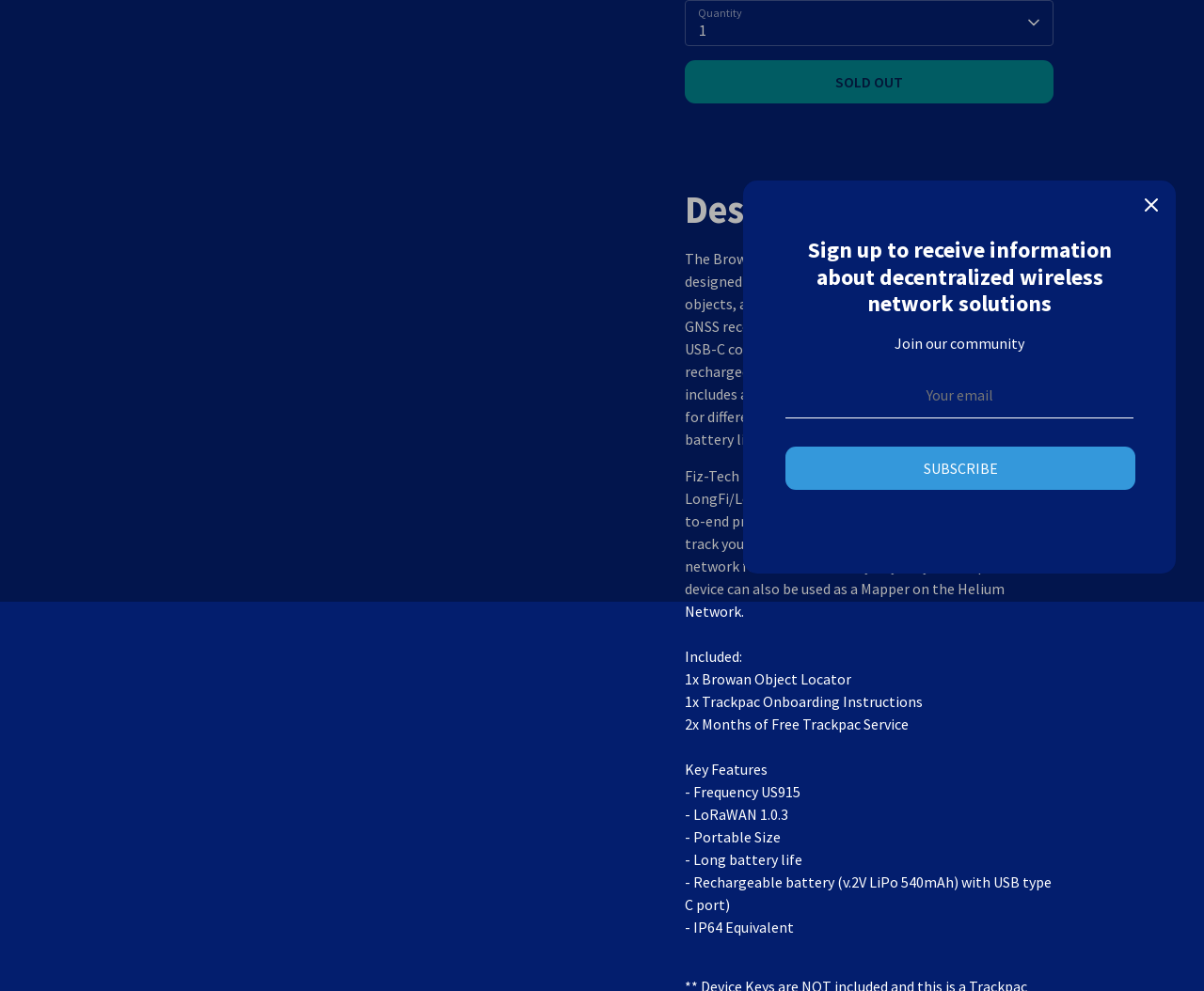Given the description Hosting Terms & Service, predict the bounding box coordinates of the UI element. Ensure the coordinates are in the format (top-left x, top-left y, bottom-right x, bottom-right y) and all values are between 0 and 1.

[0.023, 0.358, 0.16, 0.375]